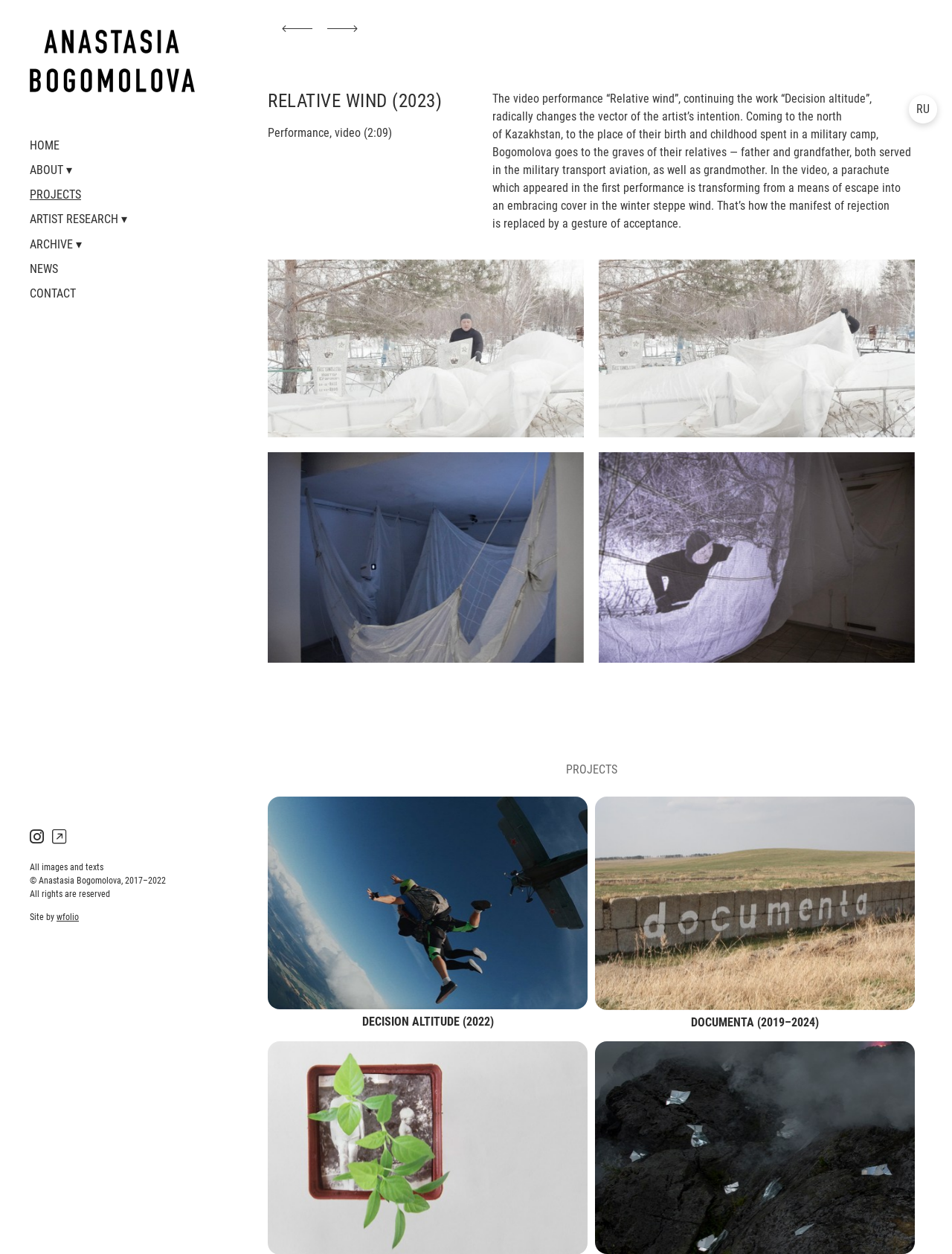Can you find and generate the webpage's heading?

RELATIVE WIND (2023)